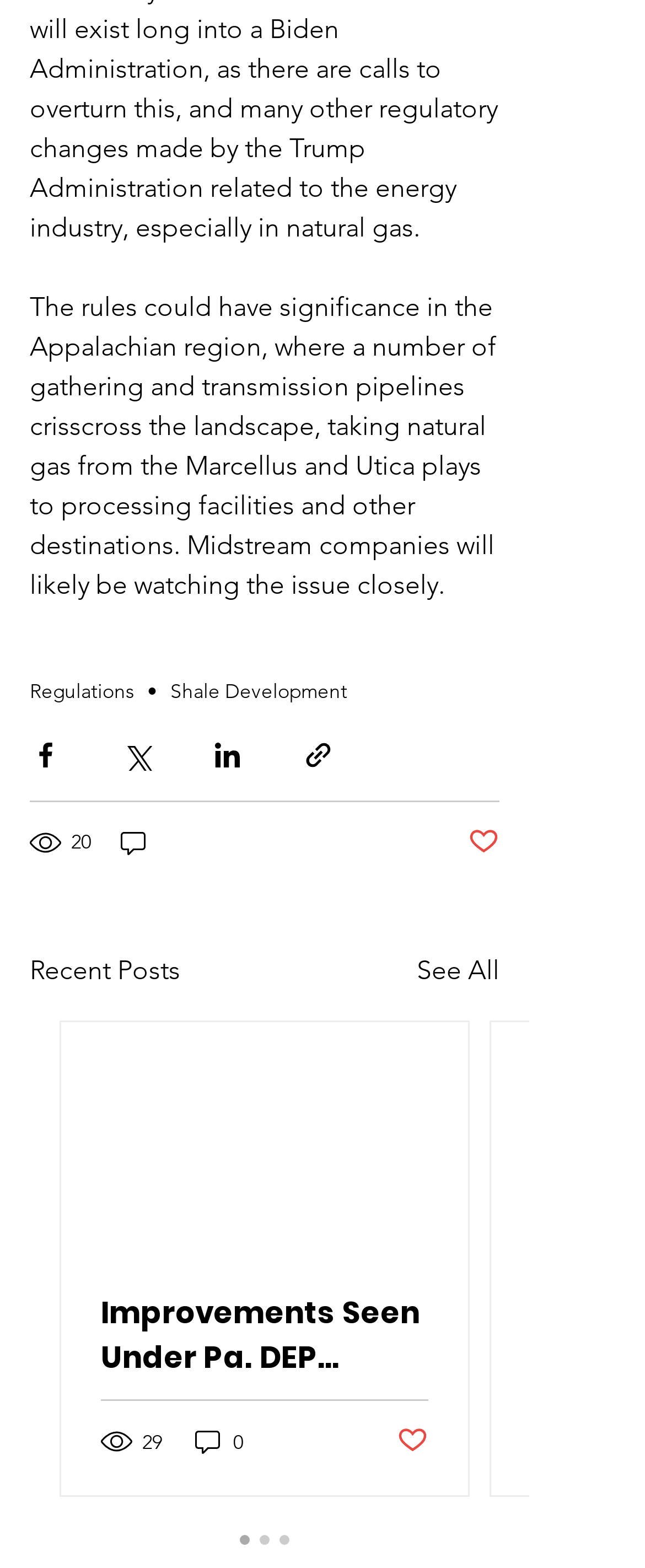Locate the bounding box coordinates of the area where you should click to accomplish the instruction: "Click the See All link".

[0.646, 0.606, 0.774, 0.632]